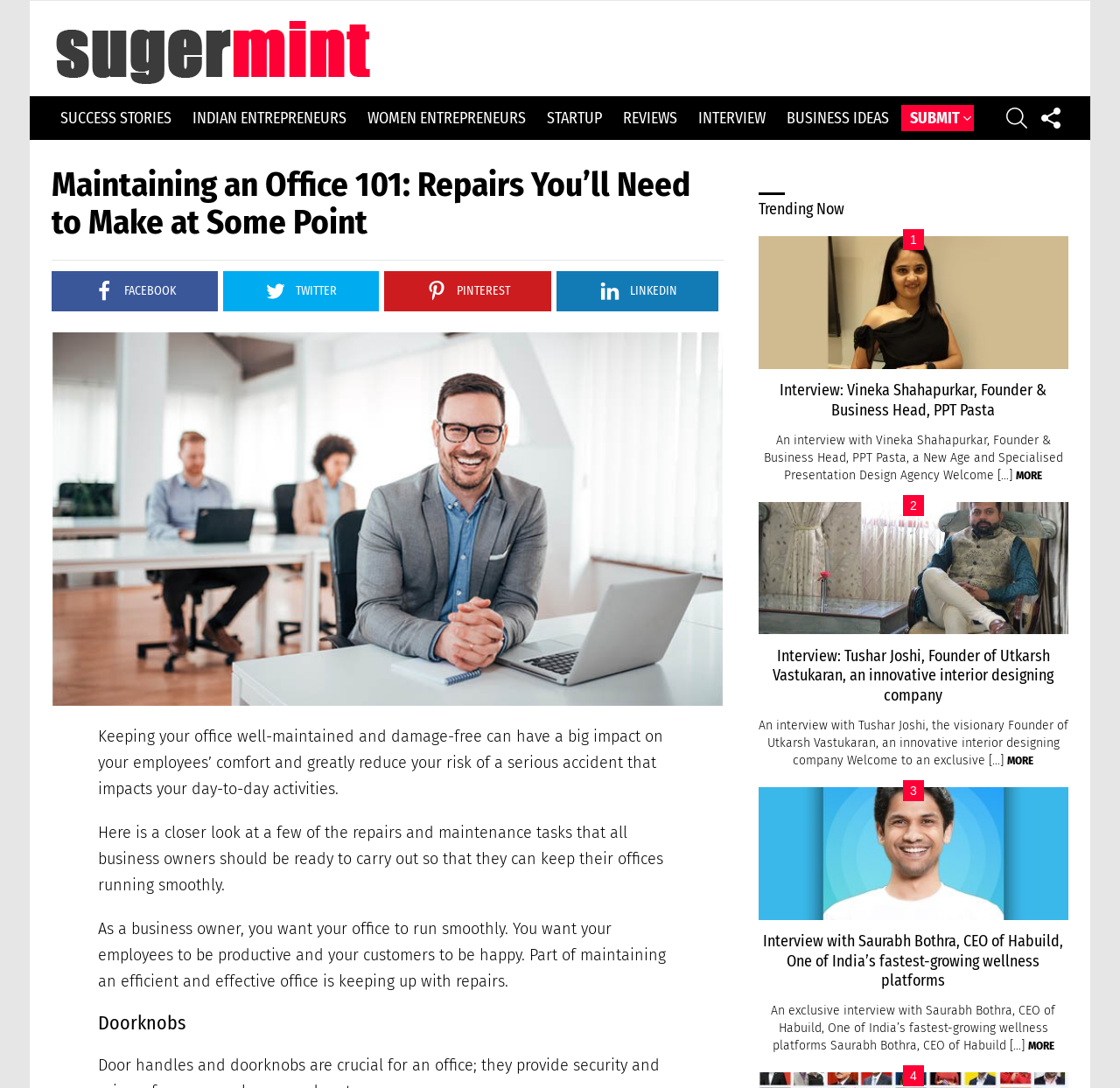Answer the following inquiry with a single word or phrase:
What is the purpose of the links at the top of the webpage?

Navigation